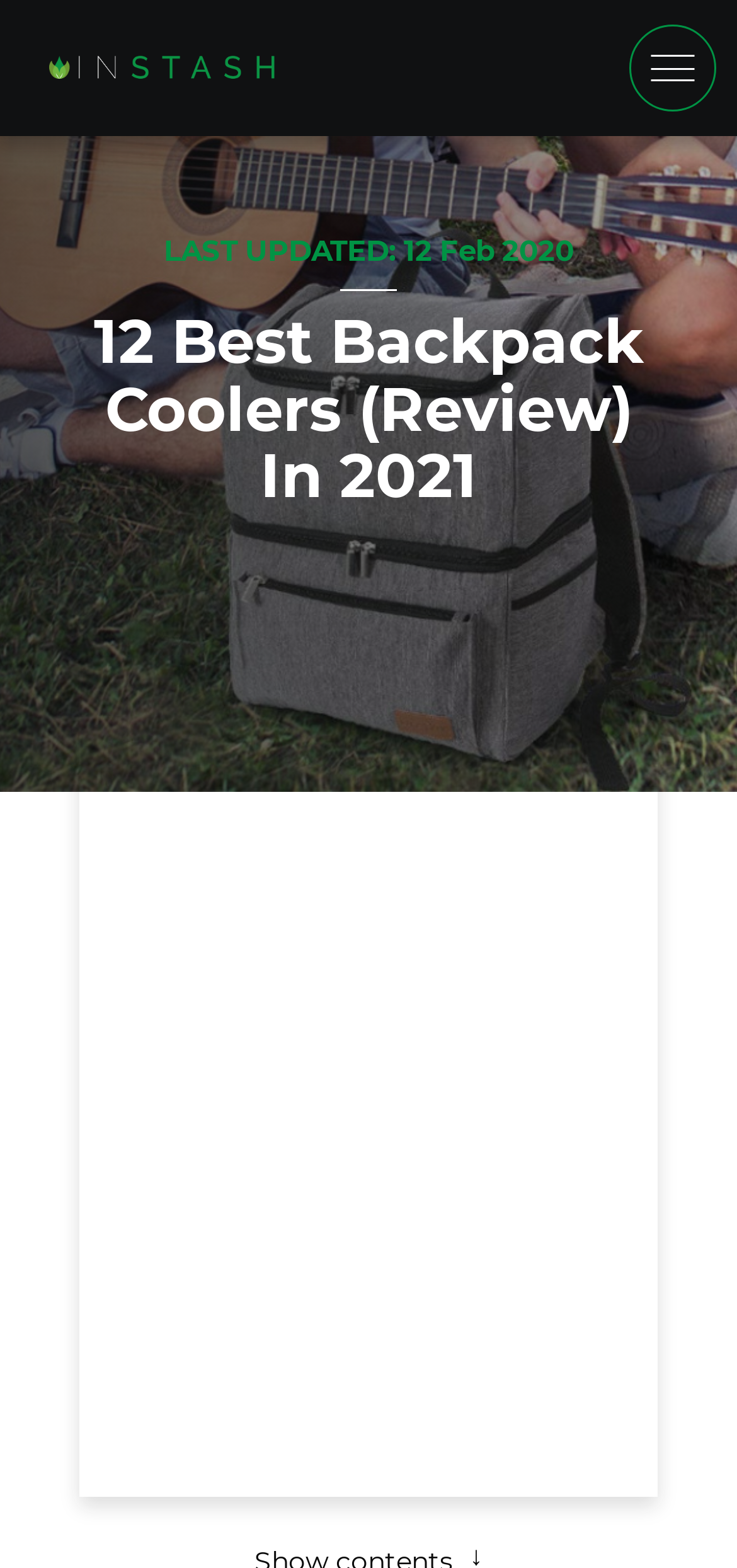What is the name of the first backpack cooler reviewed?
Carefully analyze the image and provide a thorough answer to the question.

I found the answer by looking at the first image element with an adjacent StaticText element describing the product name, which is 'Coleman C003 Soft Backpack Cooler'.